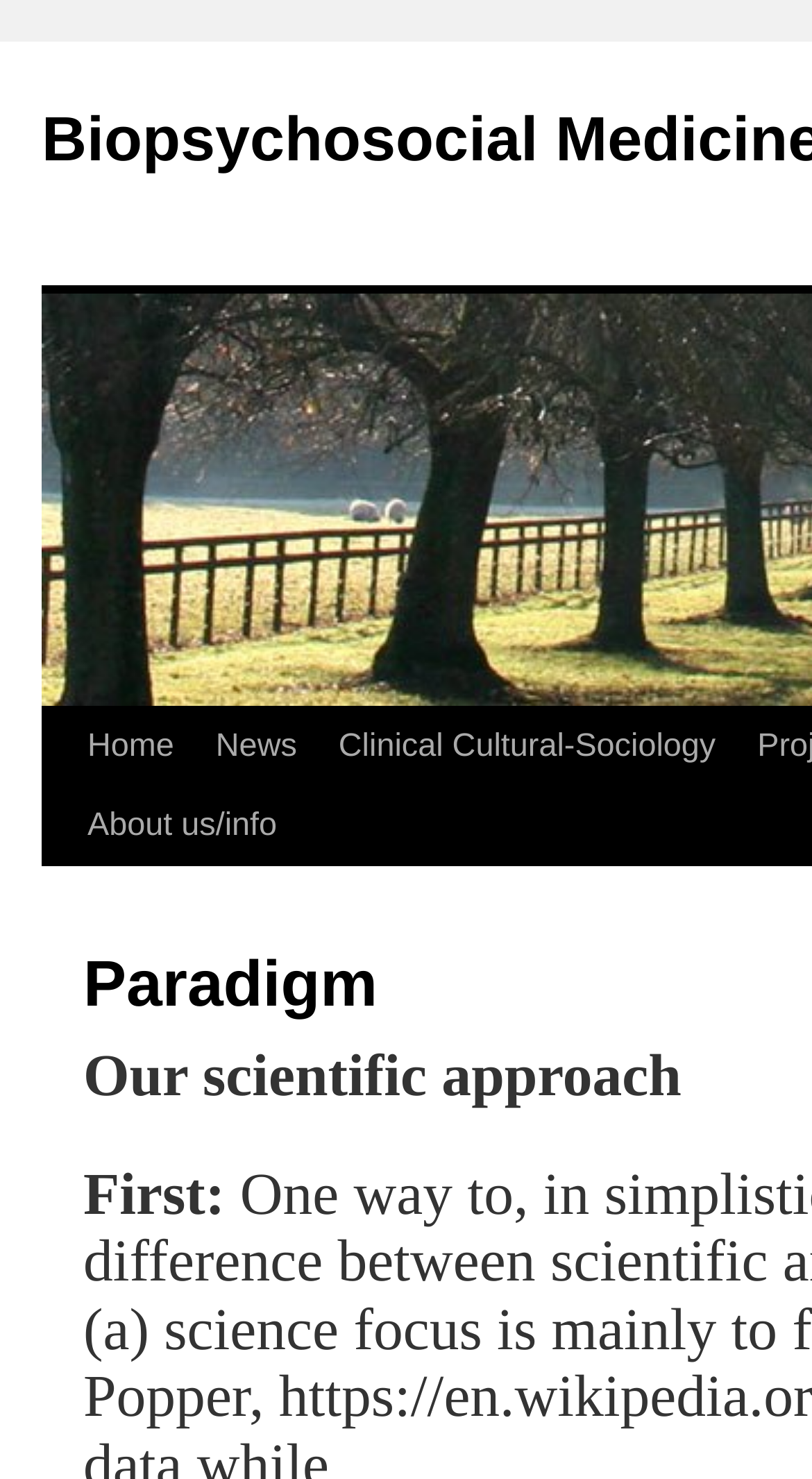What is the topic of the scientific approach?
Using the visual information, respond with a single word or phrase.

Biopsychosocial Medicine